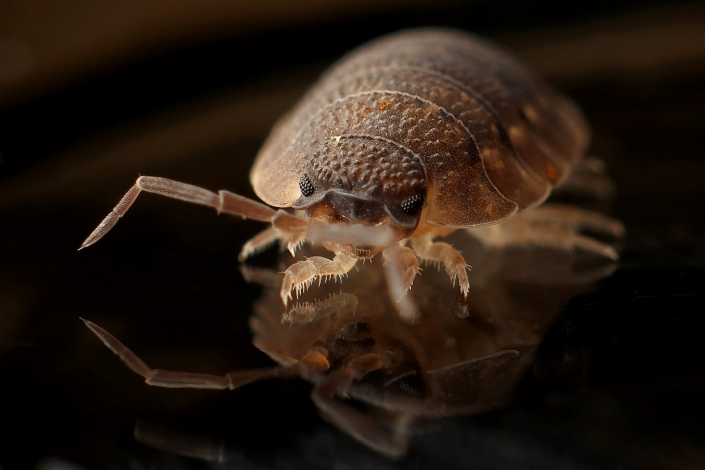Respond concisely with one word or phrase to the following query:
What is the primary reason bed bugs are a nuisance?

Resilience and reproductive capabilities